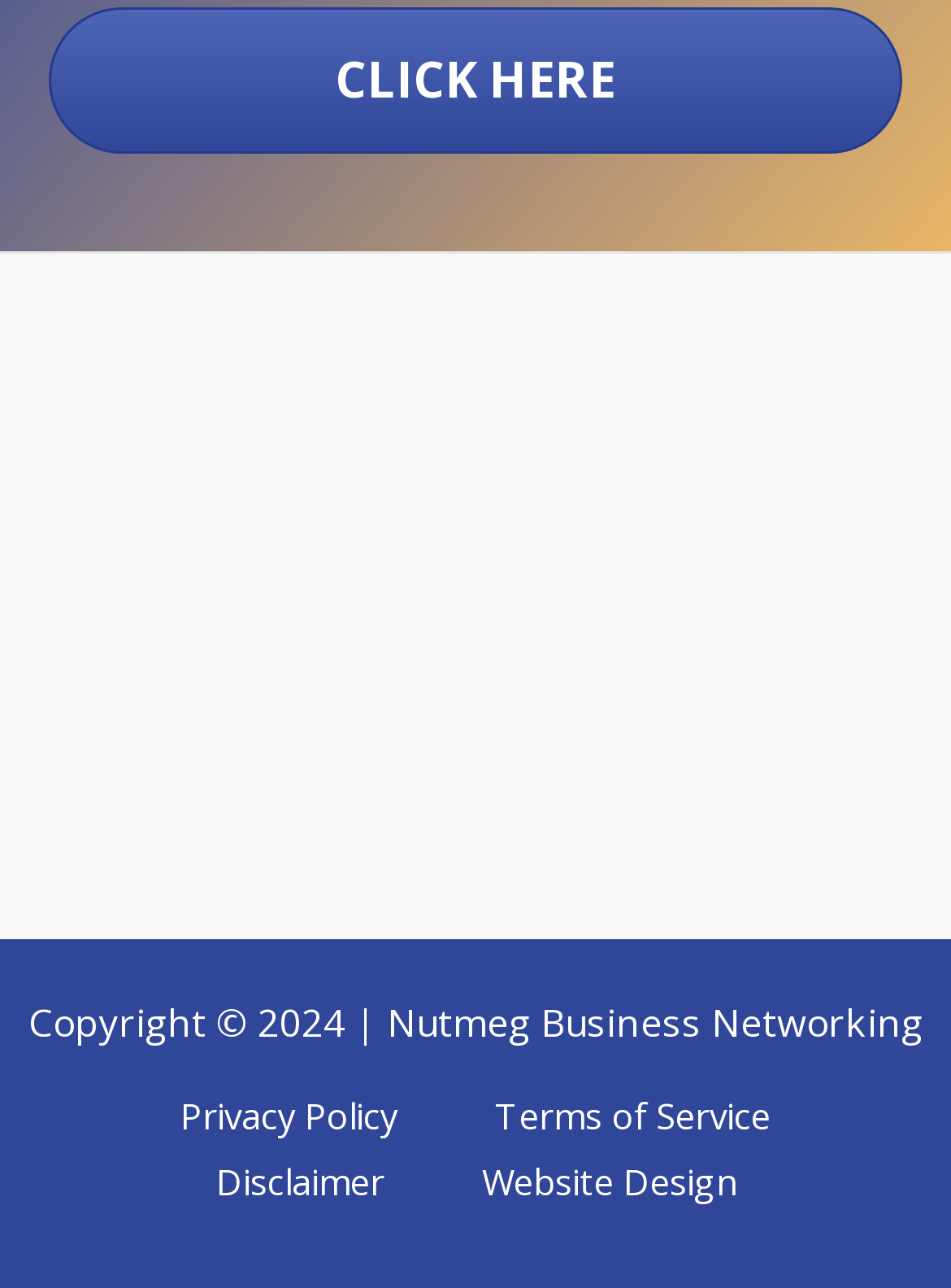Respond to the following query with just one word or a short phrase: 
What is the position of the 'Footer Widget 3'?

Bottom